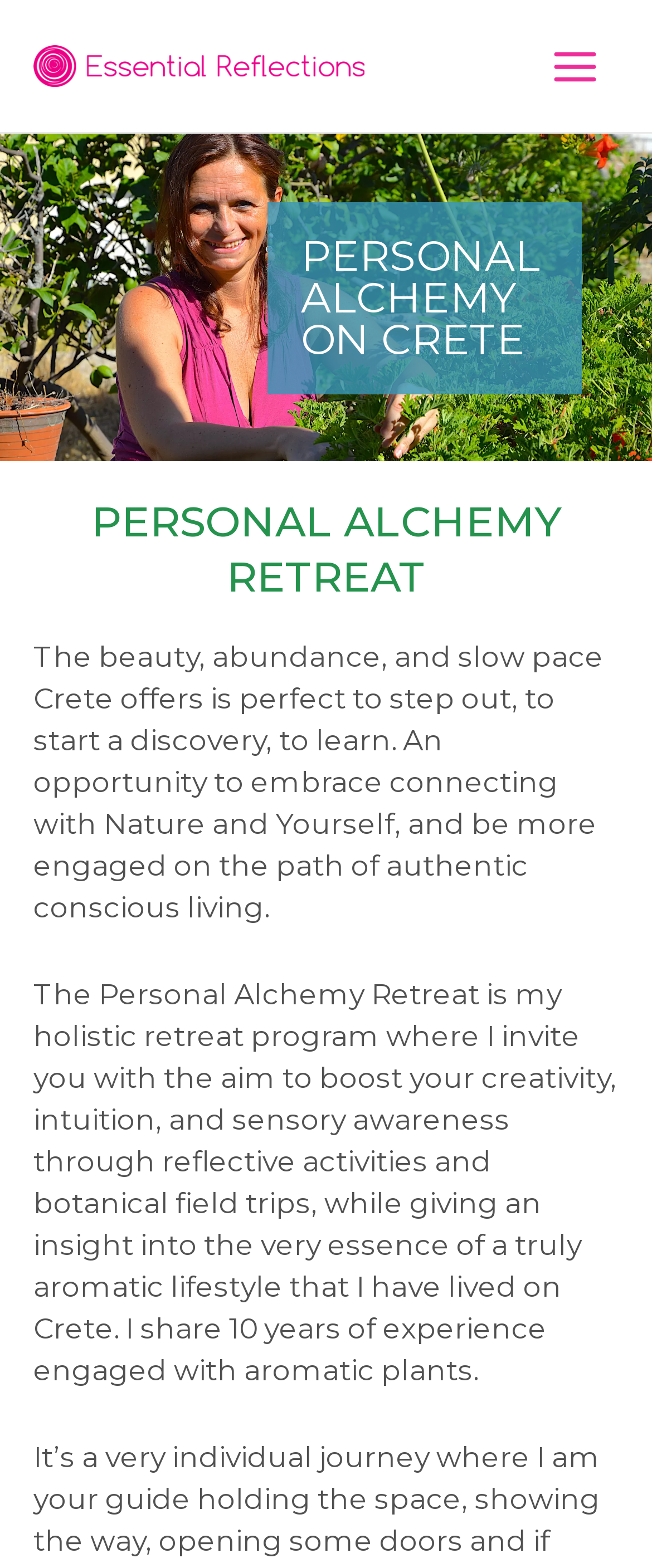Identify and generate the primary title of the webpage.

PERSONAL ALCHEMY
ON CRETE